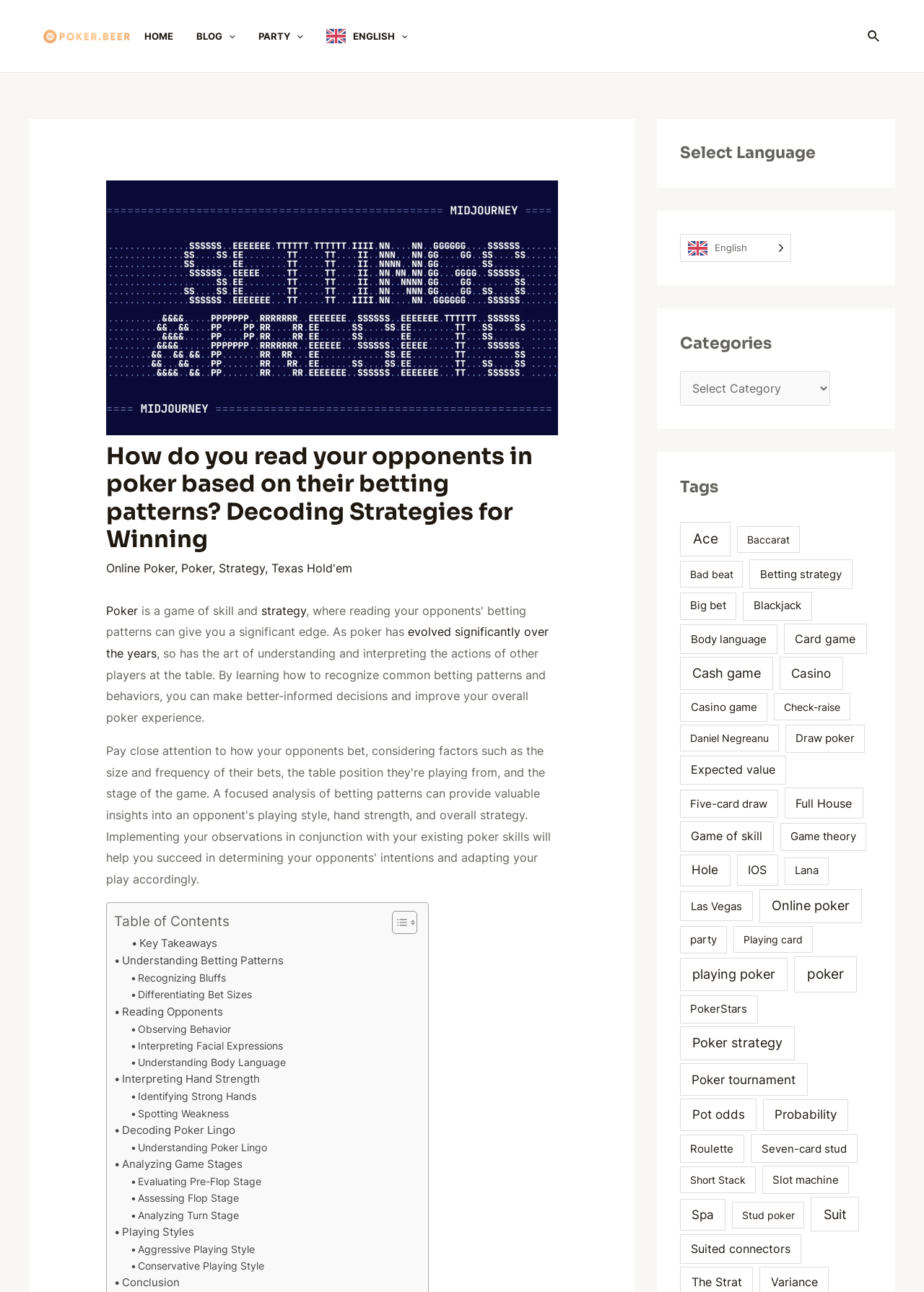What is the purpose of the 'Toggle Table of Content' button?
Answer with a single word or phrase, using the screenshot for reference.

To toggle the table of content